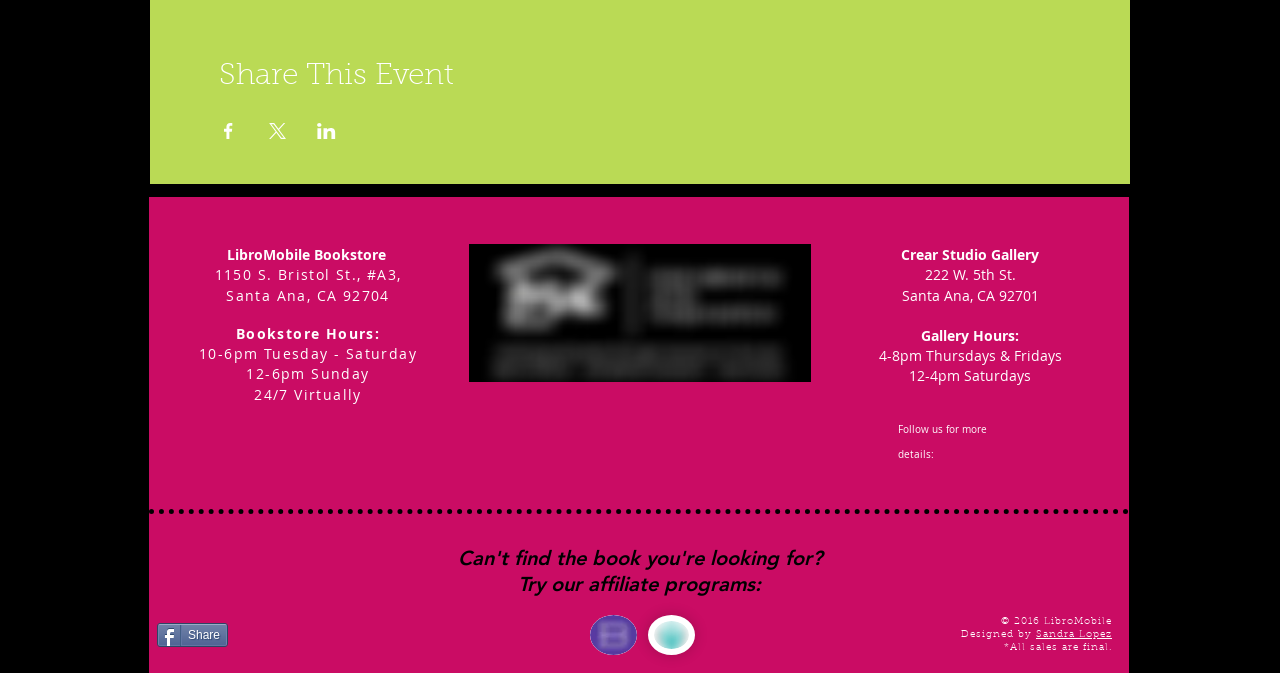Who designed the website?
Provide a thorough and detailed answer to the question.

The information about who designed the website can be found in the link element 'Sandra Lopez' with bounding box coordinates [0.809, 0.937, 0.869, 0.951].